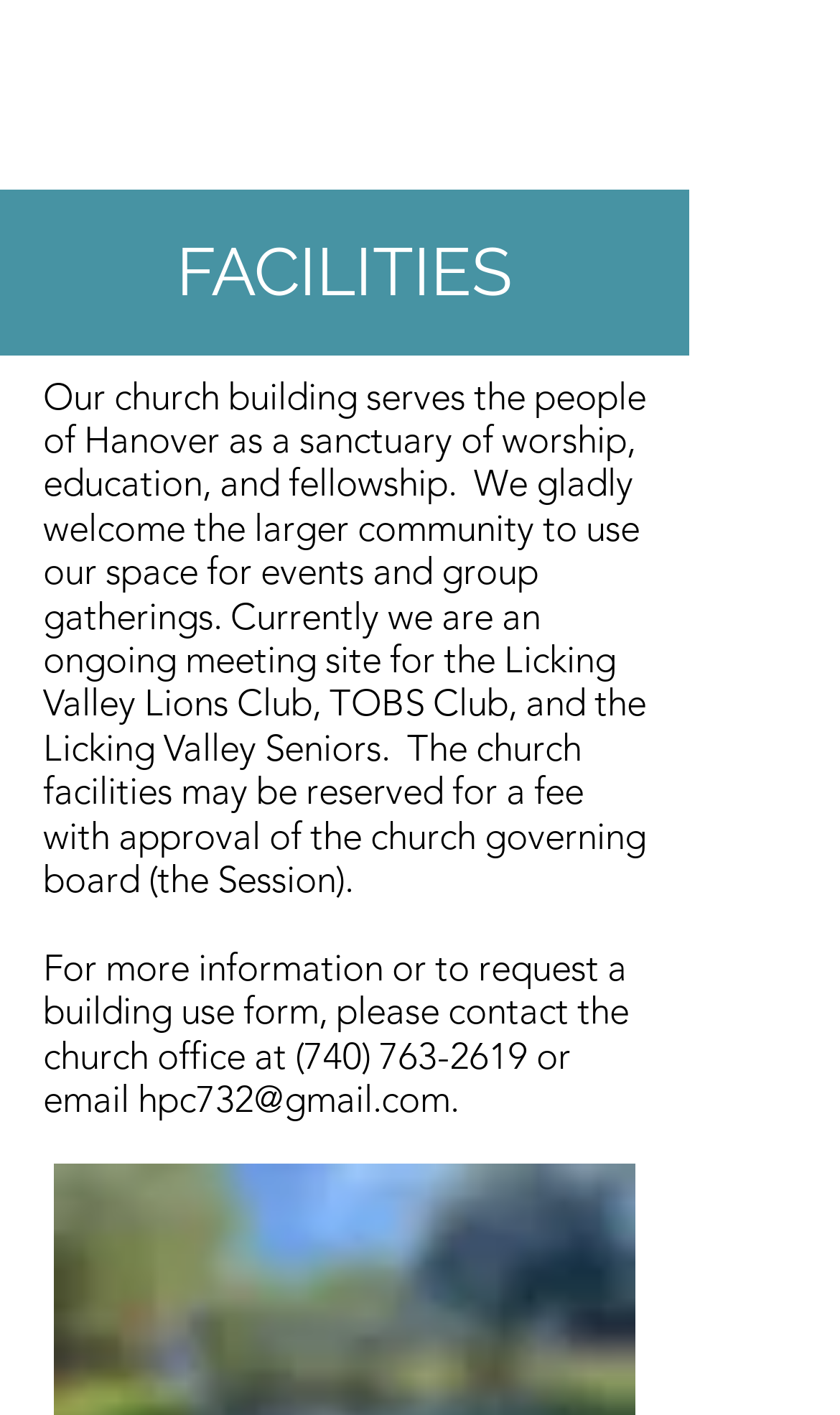Provide the bounding box coordinates for the specified HTML element described in this description: "hpc732@gmail.com". The coordinates should be four float numbers ranging from 0 to 1, in the format [left, top, right, bottom].

[0.164, 0.761, 0.536, 0.792]